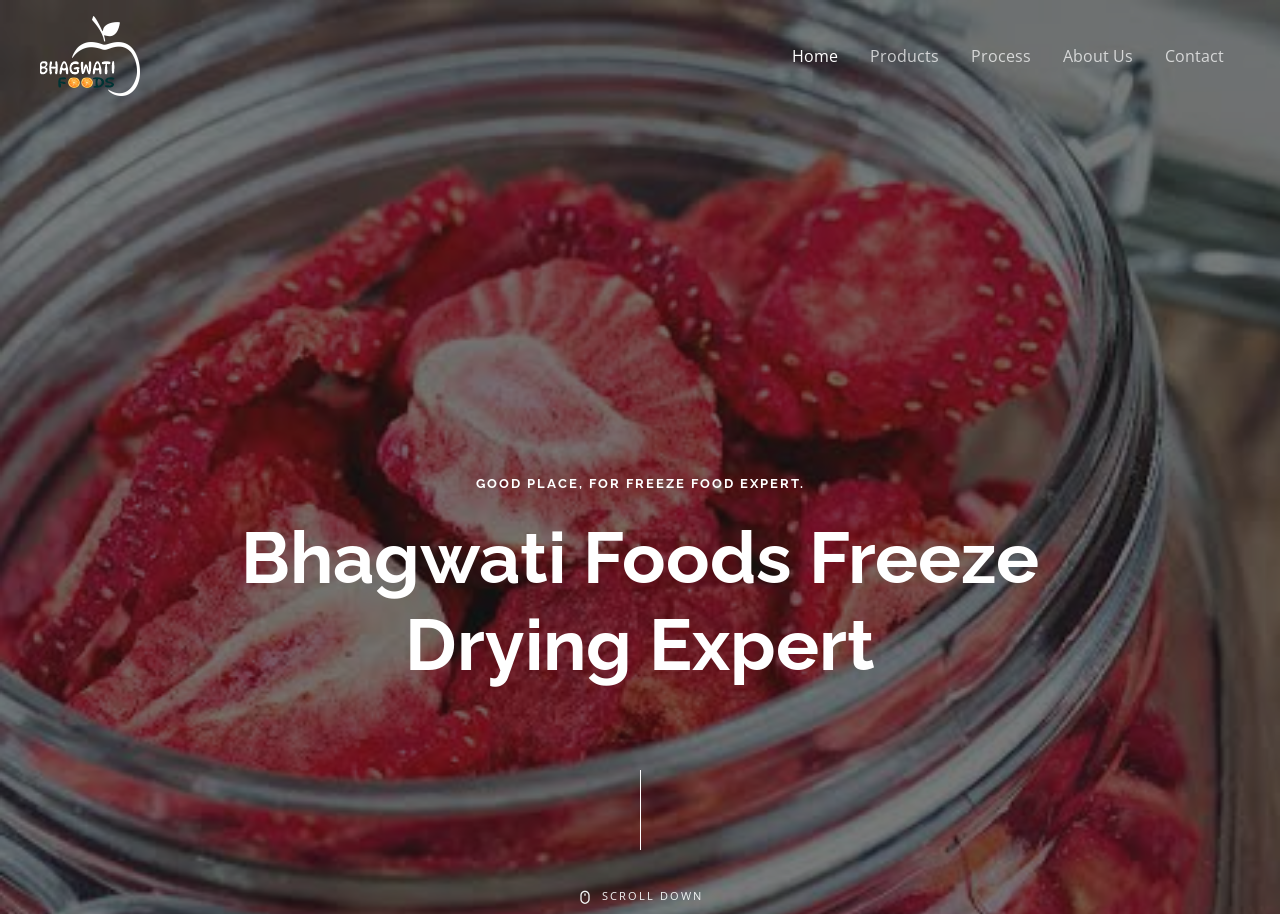Identify the bounding box coordinates for the region to click in order to carry out this instruction: "learn about Bhagwati Foods". Provide the coordinates using four float numbers between 0 and 1, formatted as [left, top, right, bottom].

[0.141, 0.564, 0.859, 0.753]